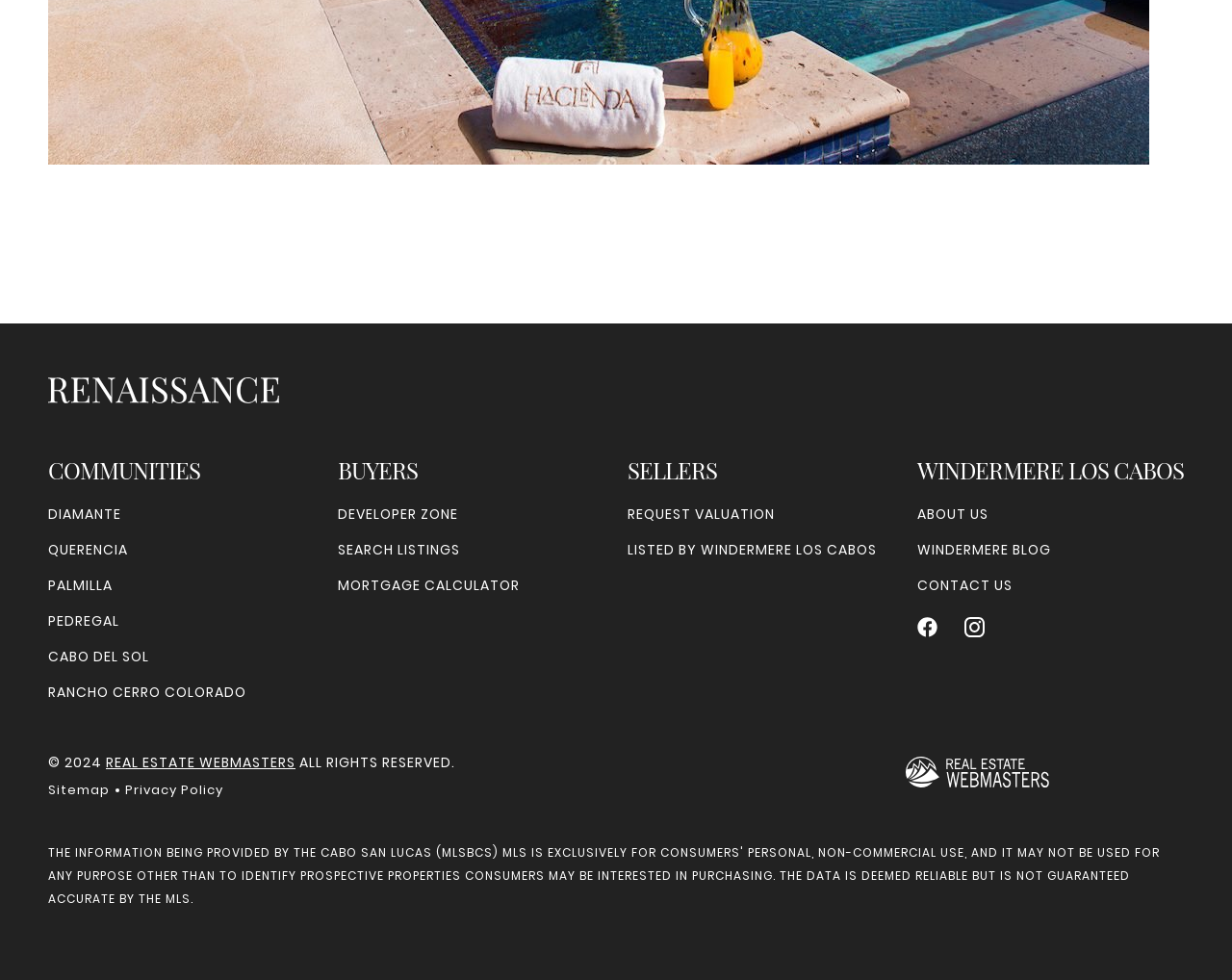Determine the bounding box coordinates of the region I should click to achieve the following instruction: "Search for documents". Ensure the bounding box coordinates are four float numbers between 0 and 1, i.e., [left, top, right, bottom].

None